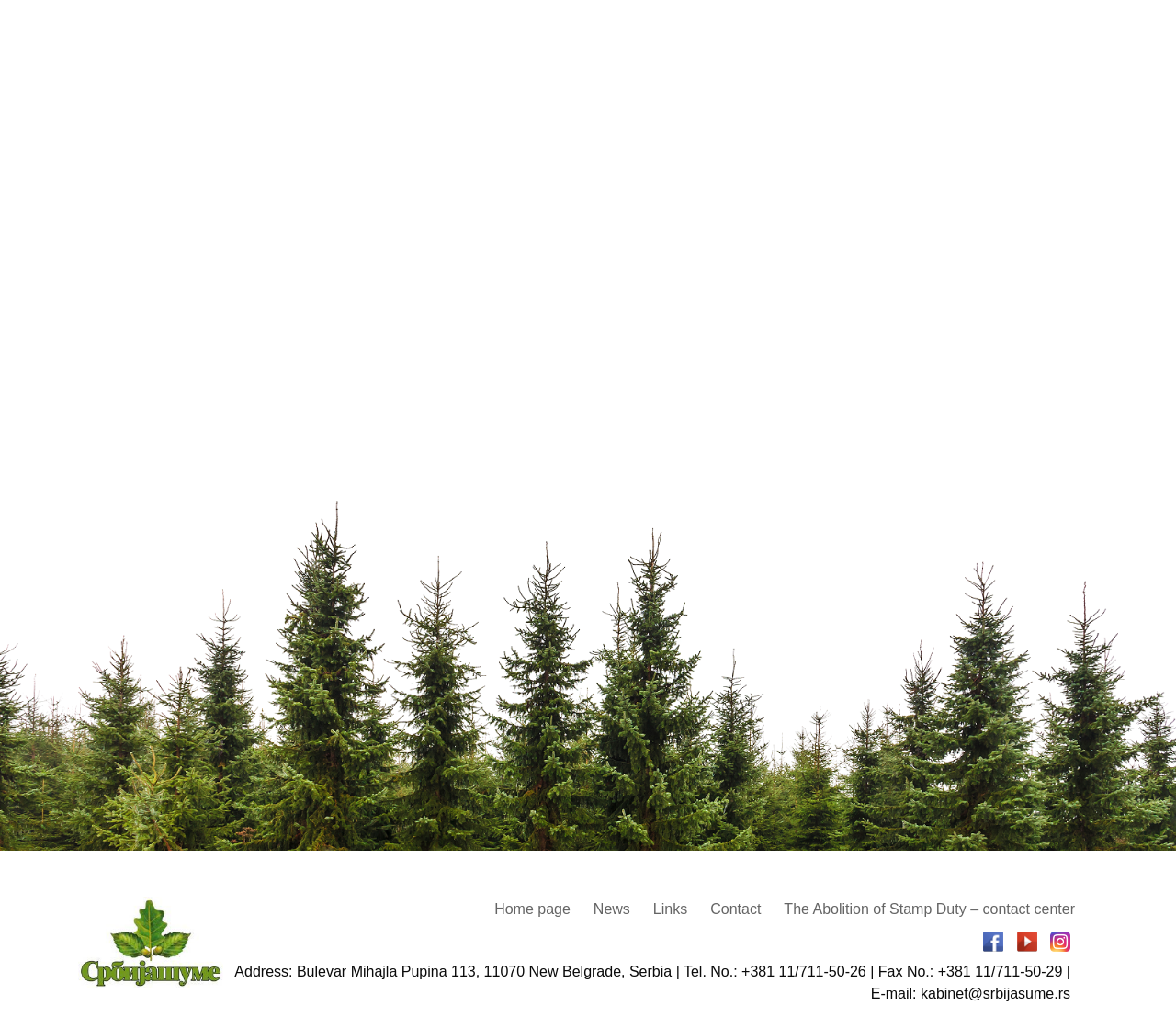Find the bounding box coordinates for the UI element that matches this description: "Home page".

[0.42, 0.874, 0.505, 0.895]